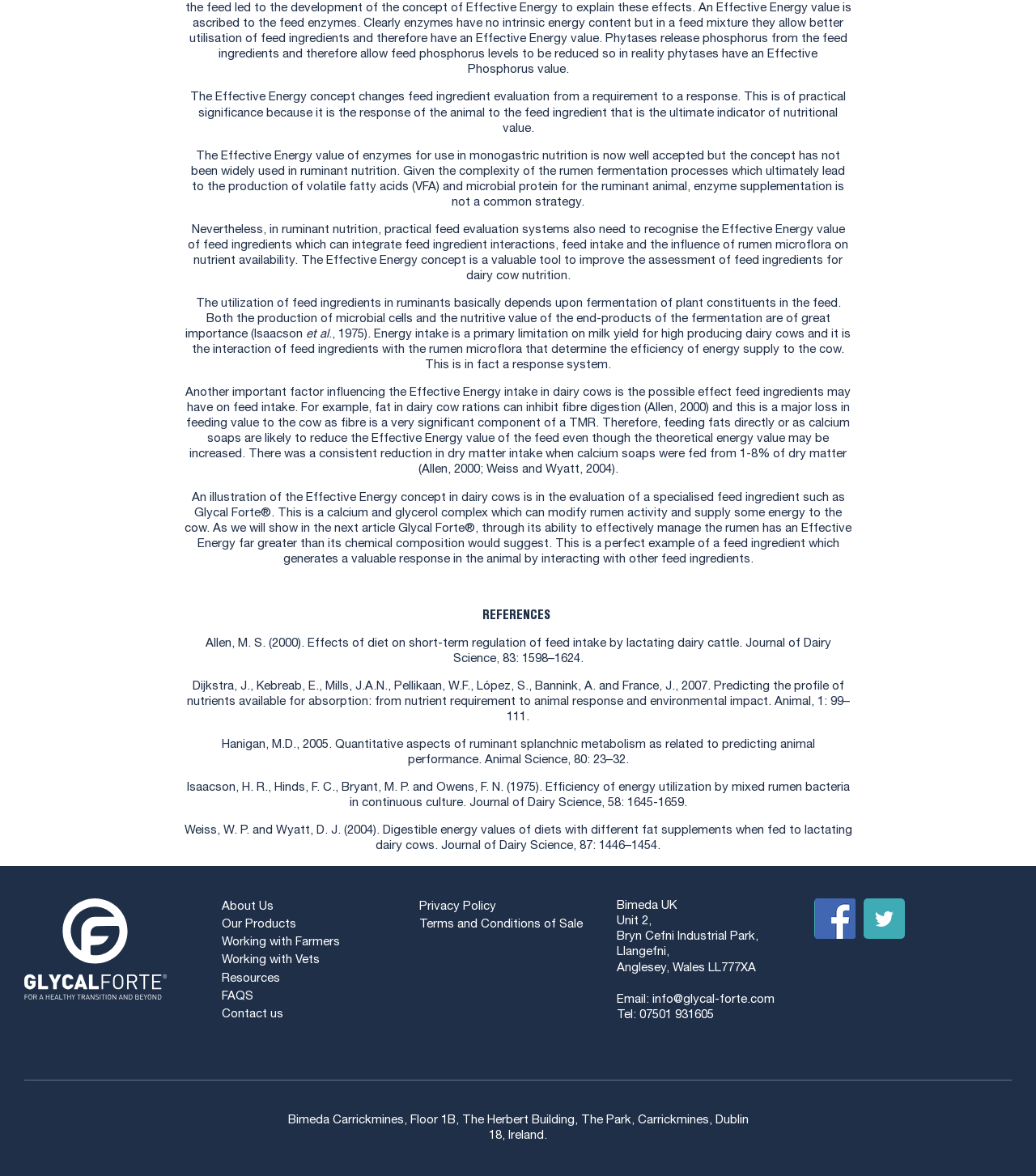Find the bounding box coordinates of the clickable region needed to perform the following instruction: "Click on 'Our Products'". The coordinates should be provided as four float numbers between 0 and 1, i.e., [left, top, right, bottom].

[0.214, 0.781, 0.286, 0.792]